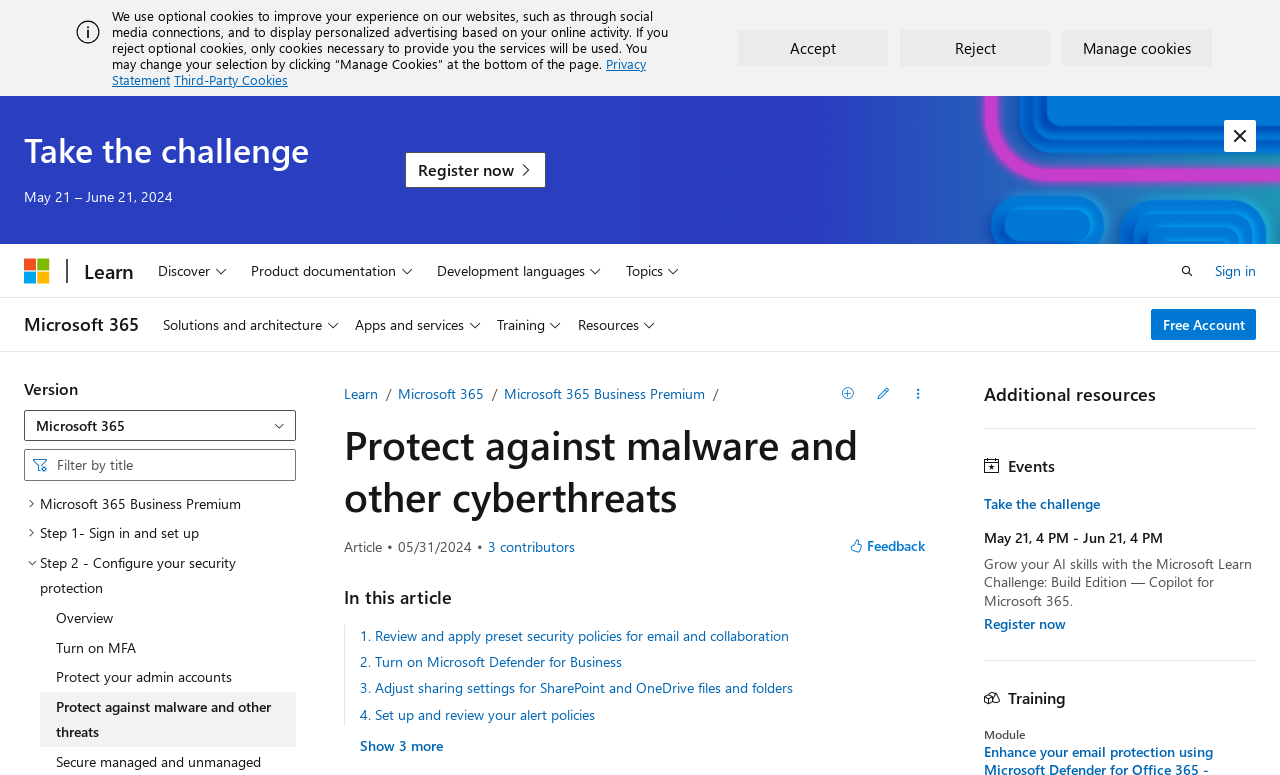Calculate the bounding box coordinates of the UI element given the description: "Protect your admin accounts".

[0.031, 0.854, 0.231, 0.893]